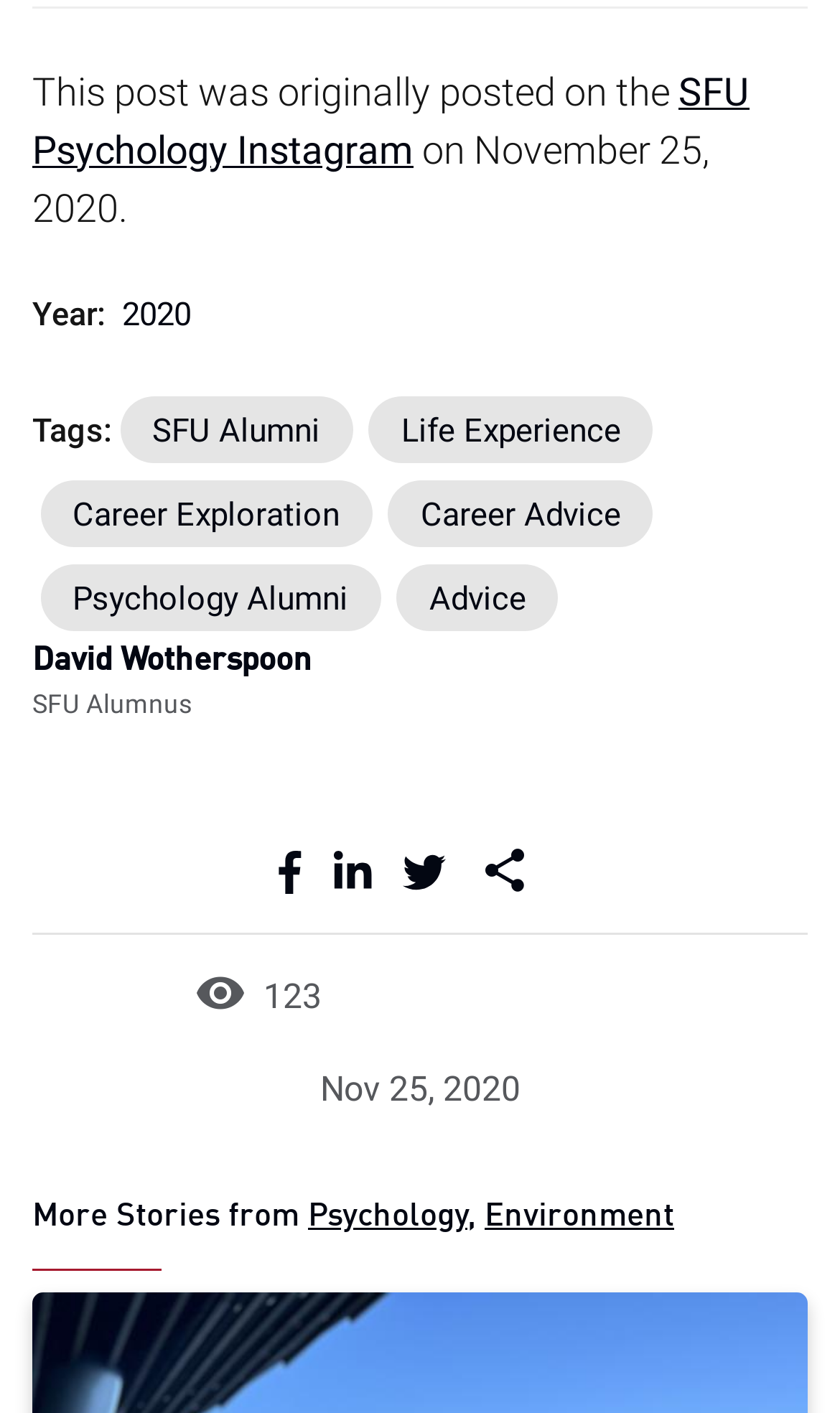What is the original posting date of this article?
Provide a thorough and detailed answer to the question.

I found the original posting date by looking at the text 'on November 25, 2020.' which is located below the 'This post was originally posted on the SFU Psychology Instagram' text.